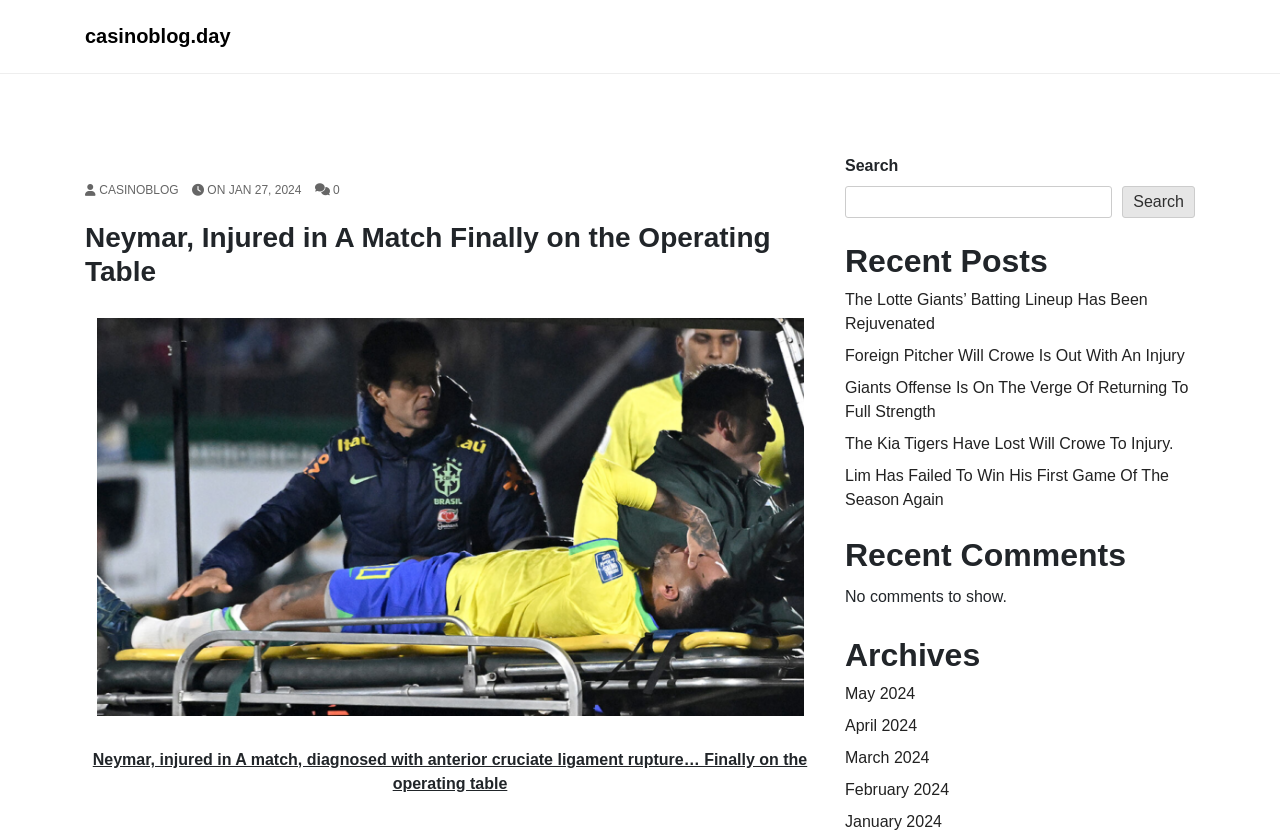Could you determine the bounding box coordinates of the clickable element to complete the instruction: "View the archives for May 2024"? Provide the coordinates as four float numbers between 0 and 1, i.e., [left, top, right, bottom].

[0.66, 0.823, 0.715, 0.844]